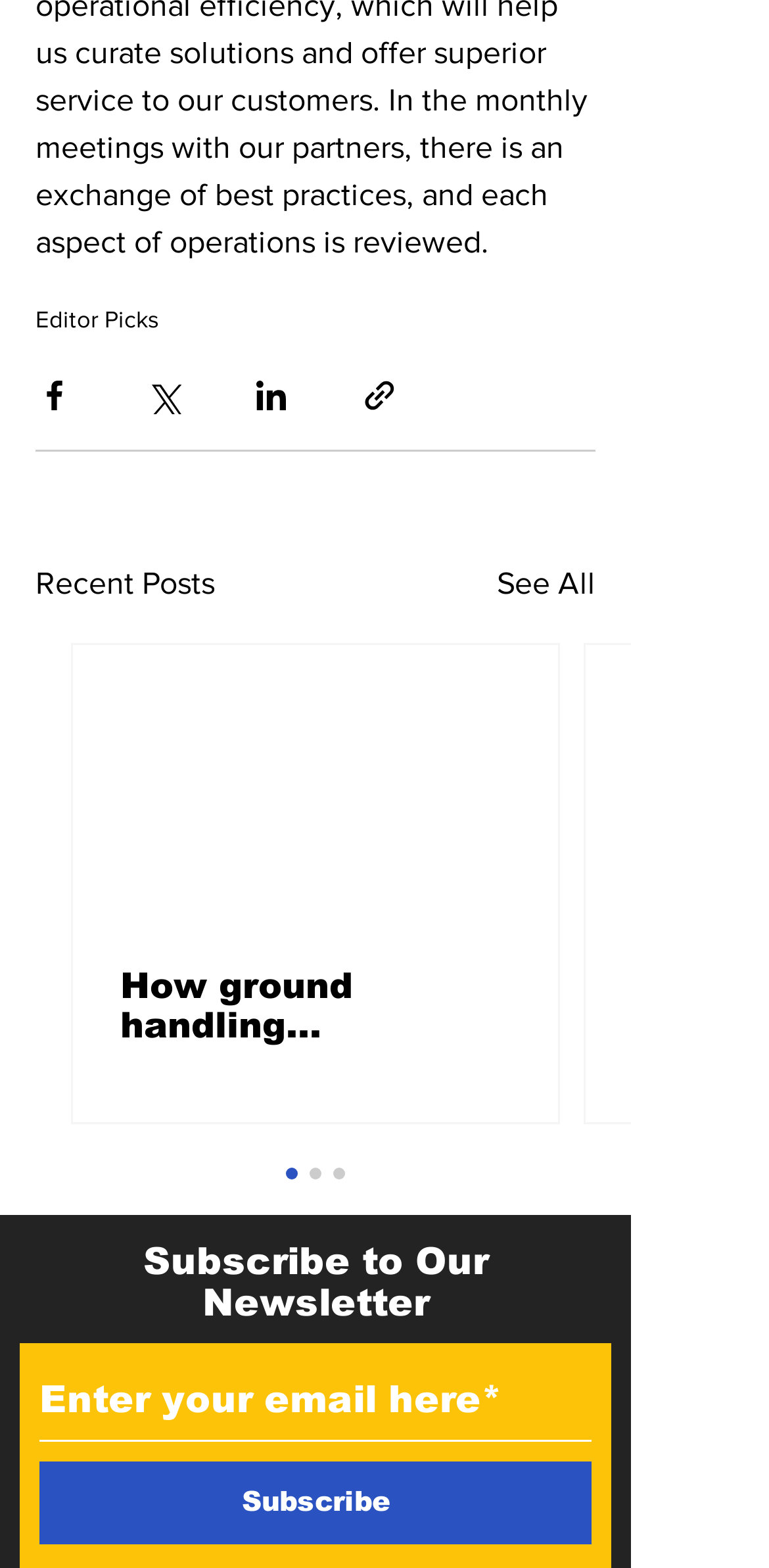Please locate the bounding box coordinates of the element's region that needs to be clicked to follow the instruction: "View Recent Posts". The bounding box coordinates should be provided as four float numbers between 0 and 1, i.e., [left, top, right, bottom].

[0.046, 0.358, 0.279, 0.388]